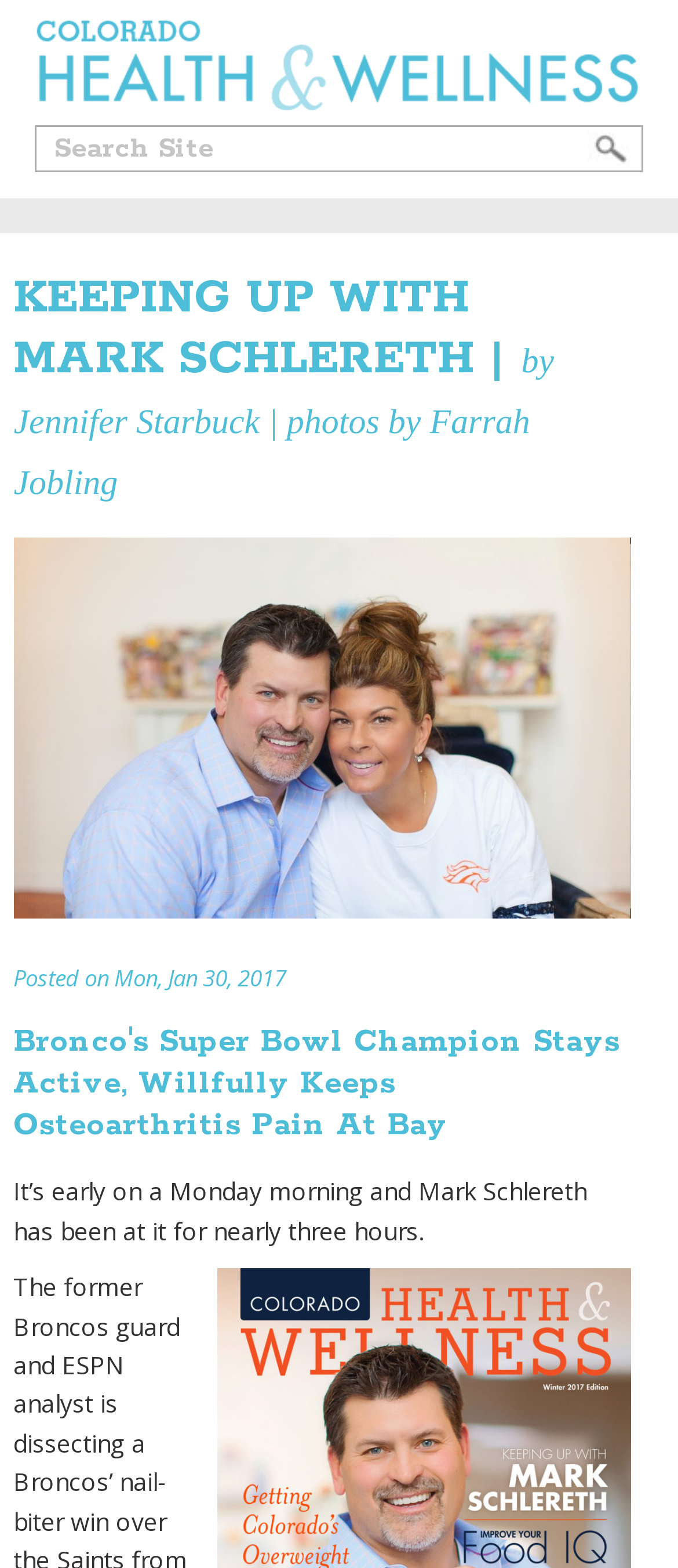Create a detailed narrative describing the layout and content of the webpage.

The webpage is about Mark Schlereth, a Denver Broncos Super Bowl champion, and his efforts to stay active while managing osteoarthritis pain. At the top left of the page, there is a logo for Health & Wellness Colorado, accompanied by a link and an image. Below the logo, there is a search bar with a "Search Site" label. On the top right, there is a button with no label.

The main content of the page is divided into sections. The first section has a heading that mentions Mark Schlereth, the author Jennifer Starbuck, and the photographer Farrah Jobling. Below this heading, there is a large image of Mark Schlereth, likely in his football days. The image takes up most of the width of the page.

Underneath the image, there is a label indicating that the article was posted on January 30, 2017. The main title of the article, "Bronco's Super Bowl Champion Stays Active, Willfully Keeps Osteoarthritis Pain At Bay", is displayed prominently below the posting date. The article begins with a paragraph of text, which describes Mark Schlereth's morning routine, stating that he has been active for nearly three hours on a Monday morning.